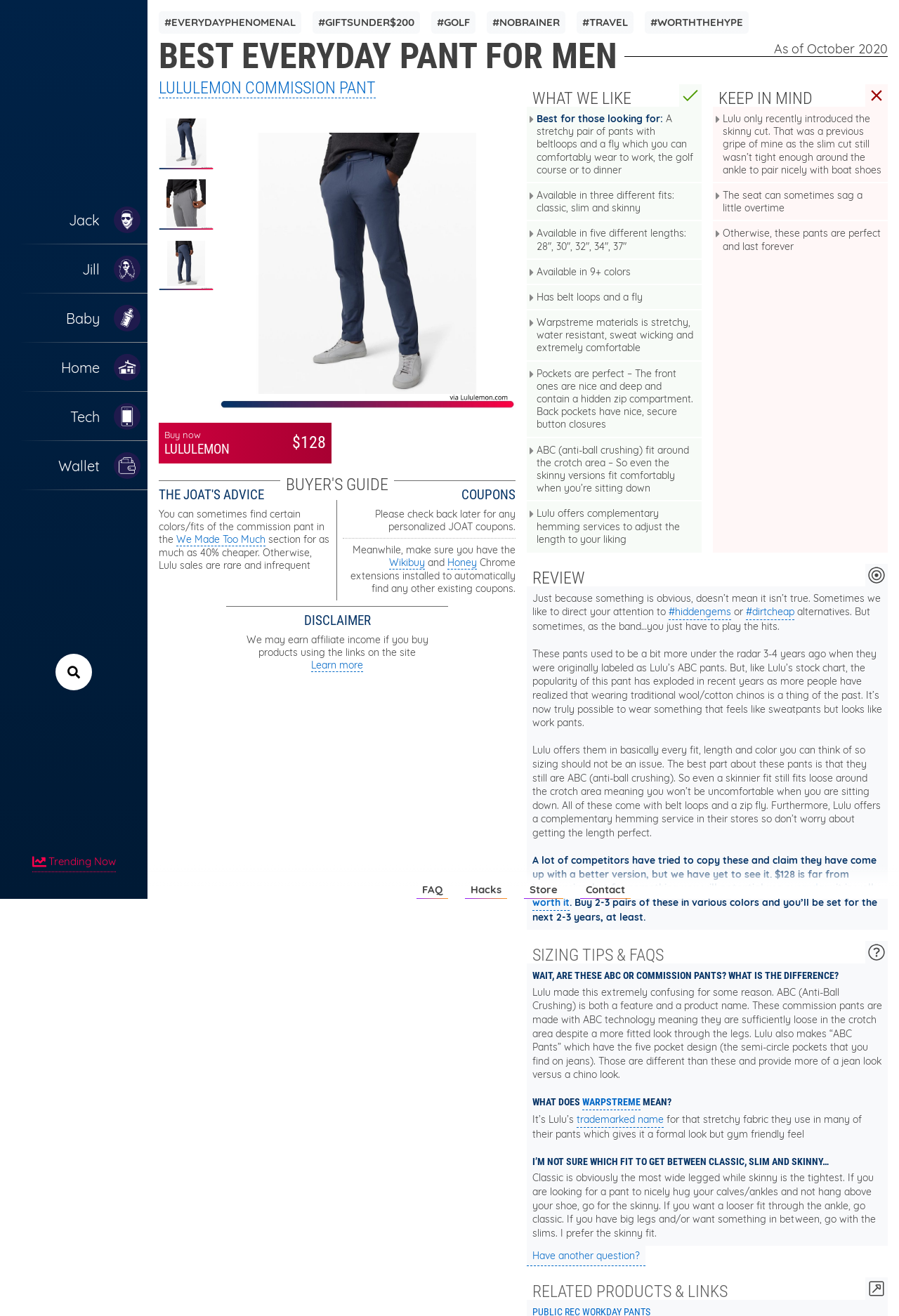Identify the bounding box coordinates for the UI element described as follows: Jill. Use the format (top-left x, top-left y, bottom-right x, bottom-right y) and ensure all values are floating point numbers between 0 and 1.

[0.0, 0.186, 0.164, 0.223]